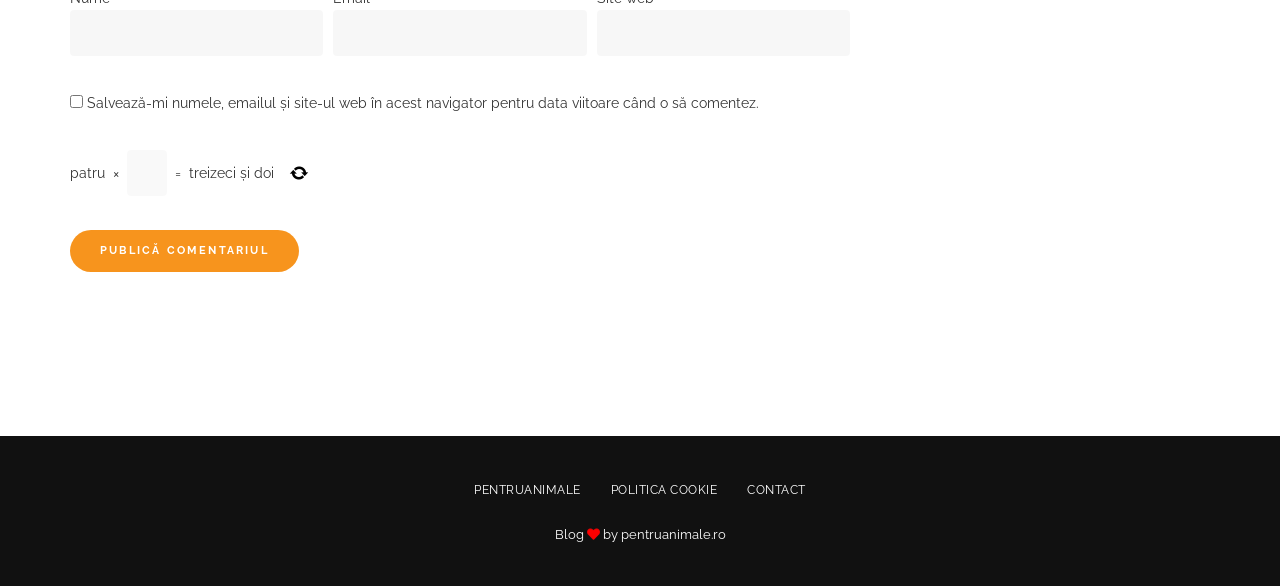Pinpoint the bounding box coordinates of the clickable area needed to execute the instruction: "Enter your name". The coordinates should be specified as four float numbers between 0 and 1, i.e., [left, top, right, bottom].

[0.055, 0.017, 0.253, 0.096]